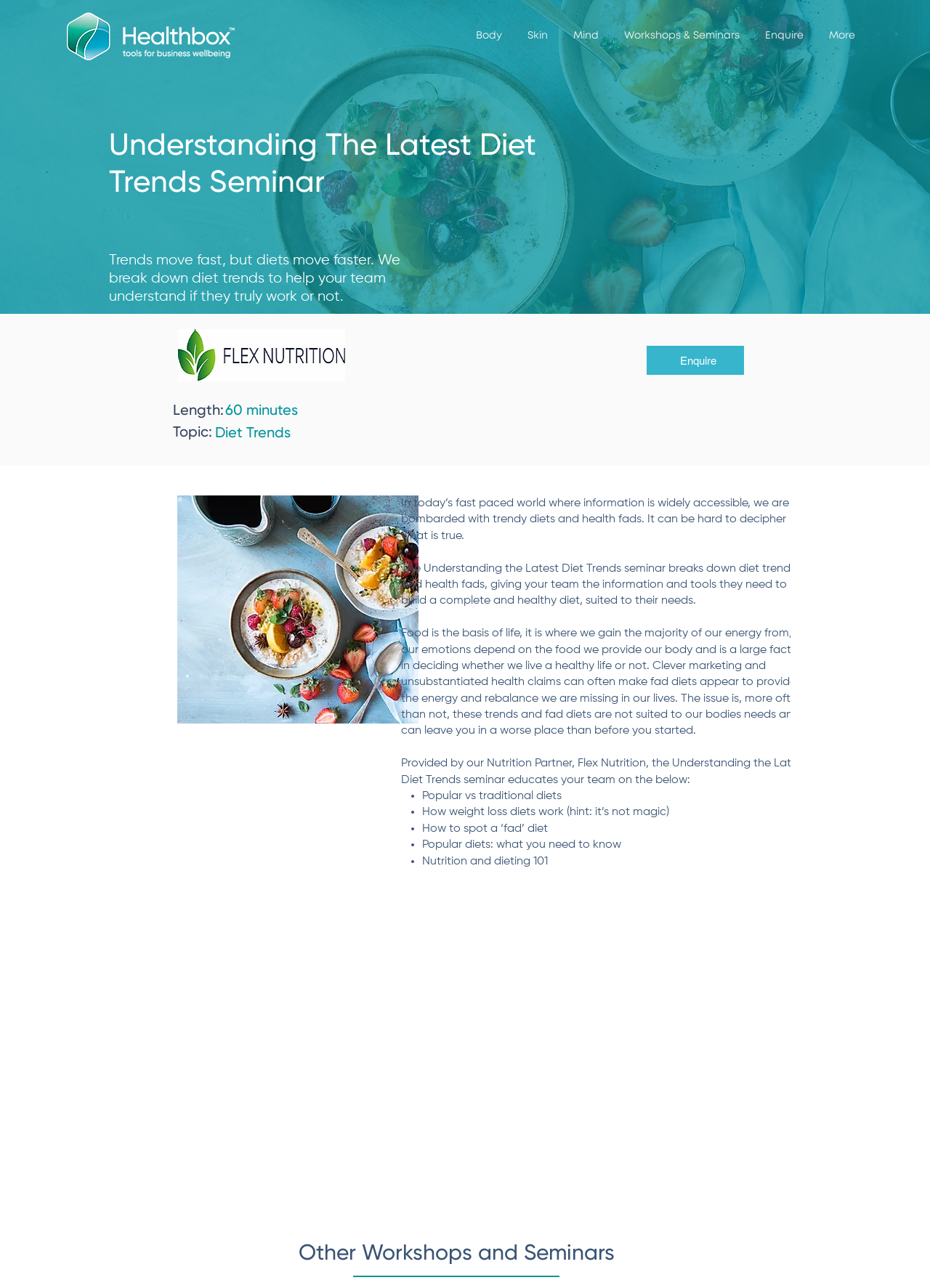What is the topic of the seminar?
Please give a detailed answer to the question using the information shown in the image.

The topic of the seminar is 'Diet Trends' as indicated by the heading 'Topic:' and the text 'Diet Trends' next to it.